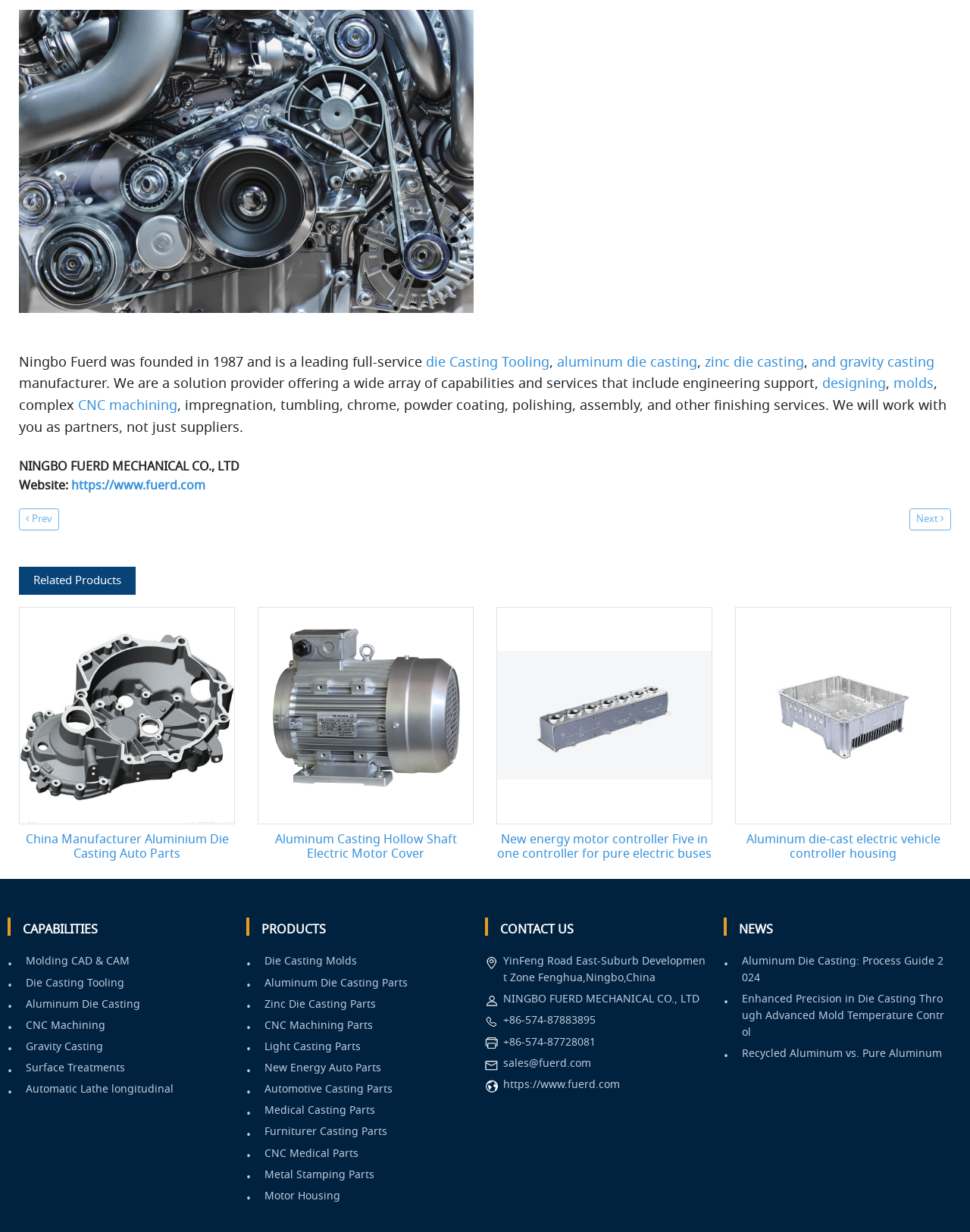Using the details from the image, please elaborate on the following question: What is Ningbo Fuerd?

Based on the static text at the top of the webpage, 'Ningbo Fuerd was founded in 1987 and is a leading full-service manufacturer.' This indicates that Ningbo Fuerd is a company that provides manufacturing services.